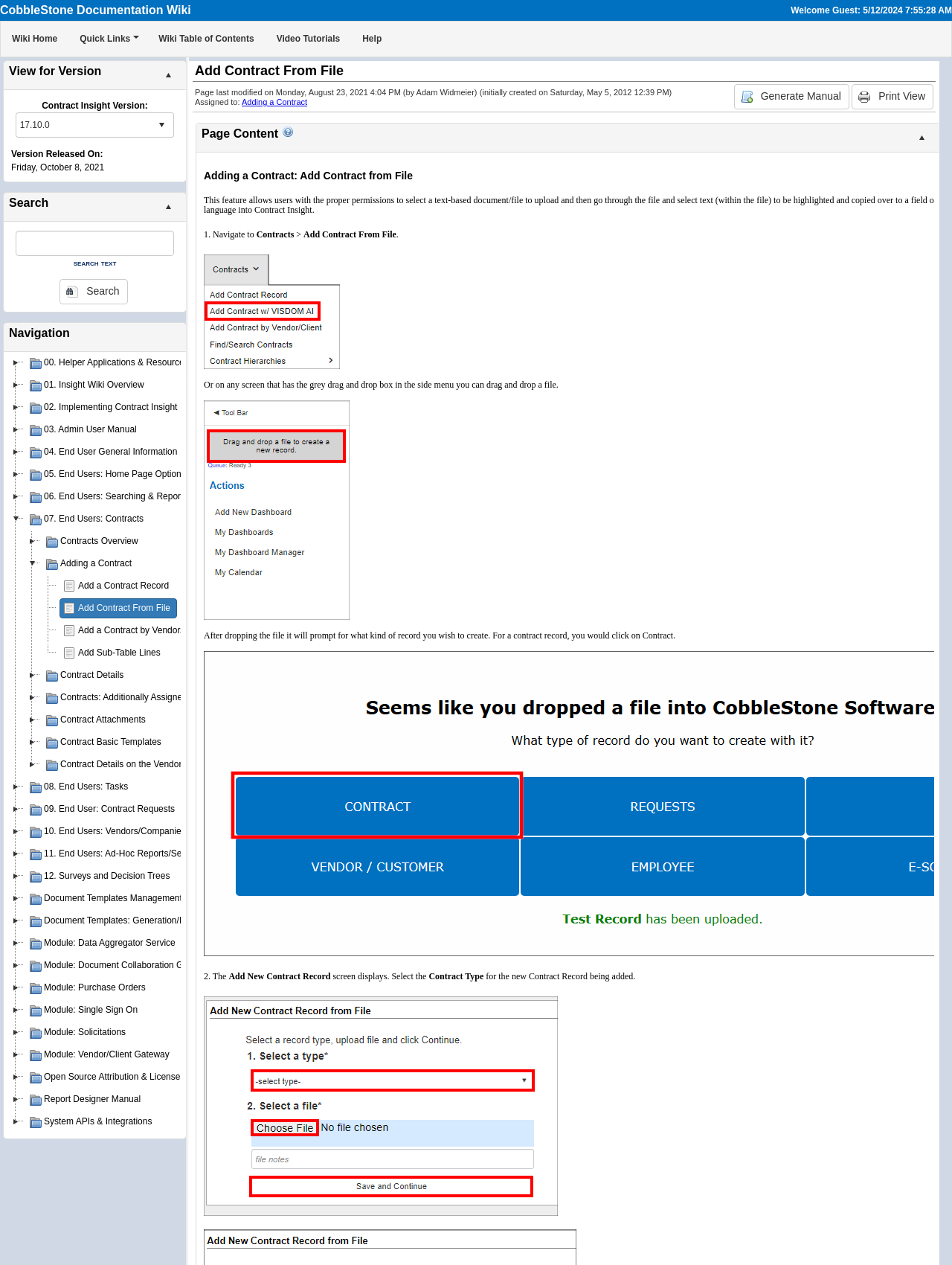Utilize the details in the image to give a detailed response to the question: What is the release date of the current version of Contract Insight?

I found the release date of the current version of Contract Insight by looking at the 'Version Released On' section, which displays the date as 'Friday, October 8, 2021'.